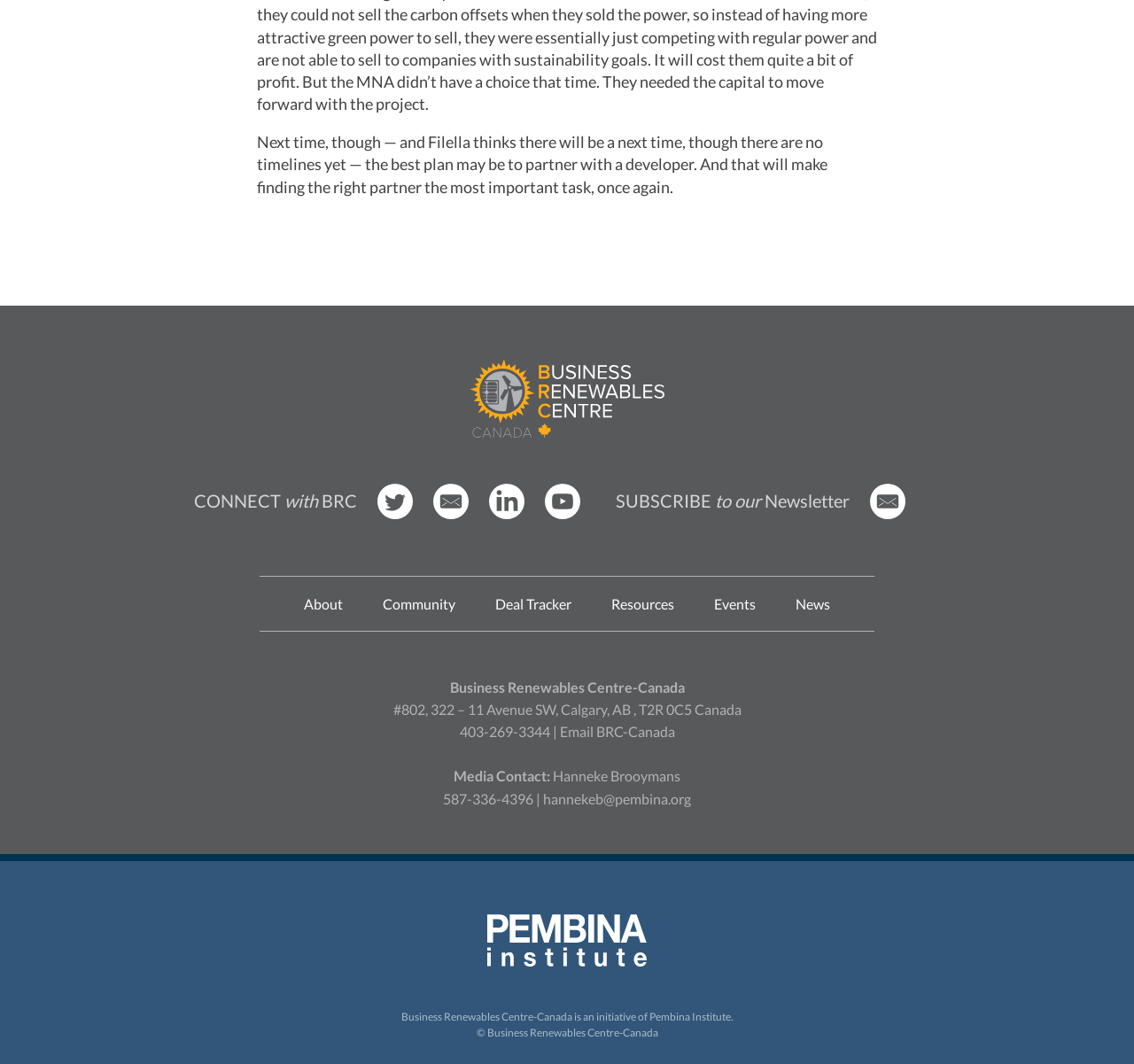Please identify the bounding box coordinates of the clickable area that will fulfill the following instruction: "Learn more about the Business Renewables Centre-Canada". The coordinates should be in the format of four float numbers between 0 and 1, i.e., [left, top, right, bottom].

[0.396, 0.638, 0.604, 0.653]